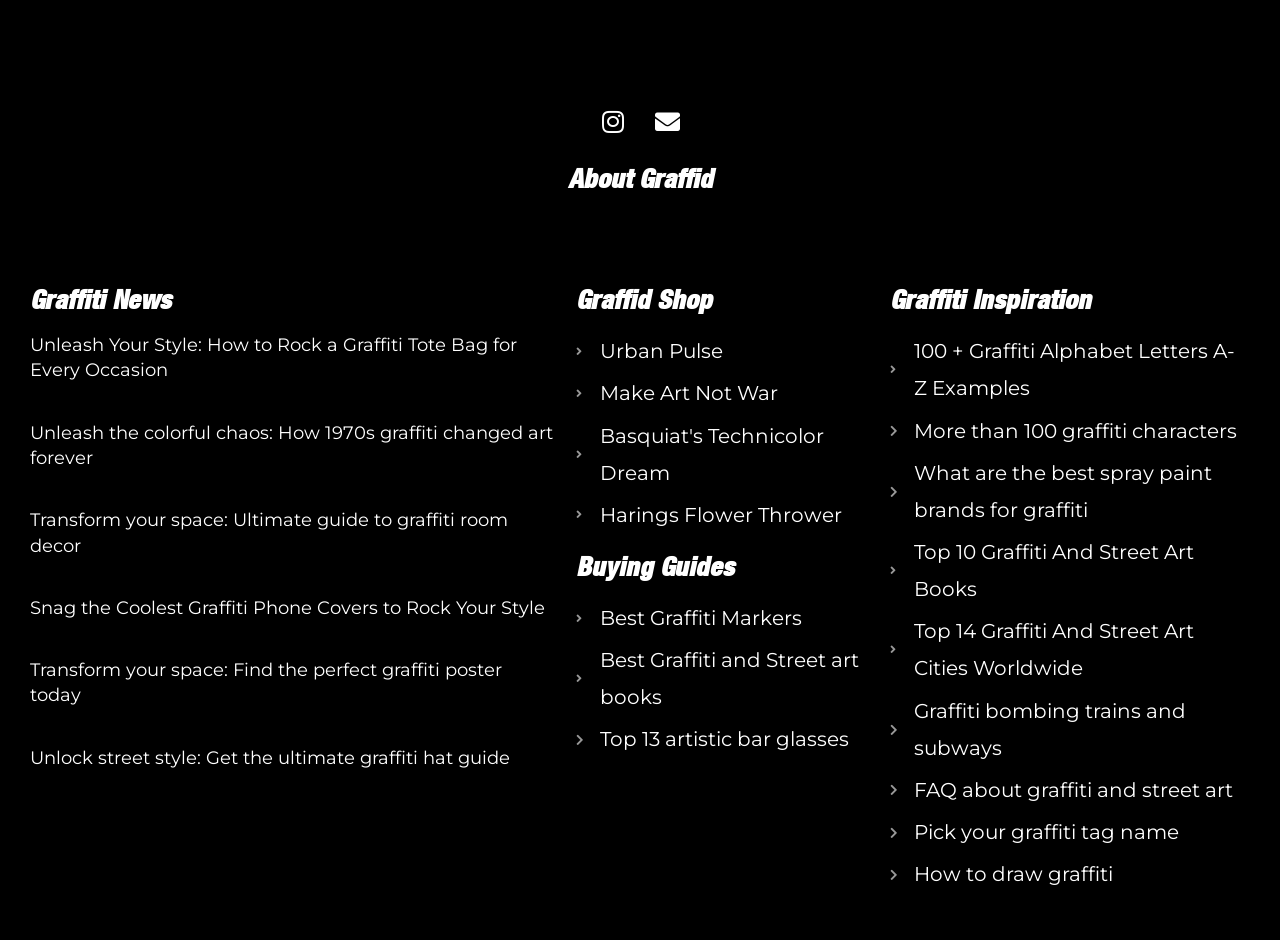Provide a brief response to the question using a single word or phrase: 
What is the name of the shop section?

Graffid Shop